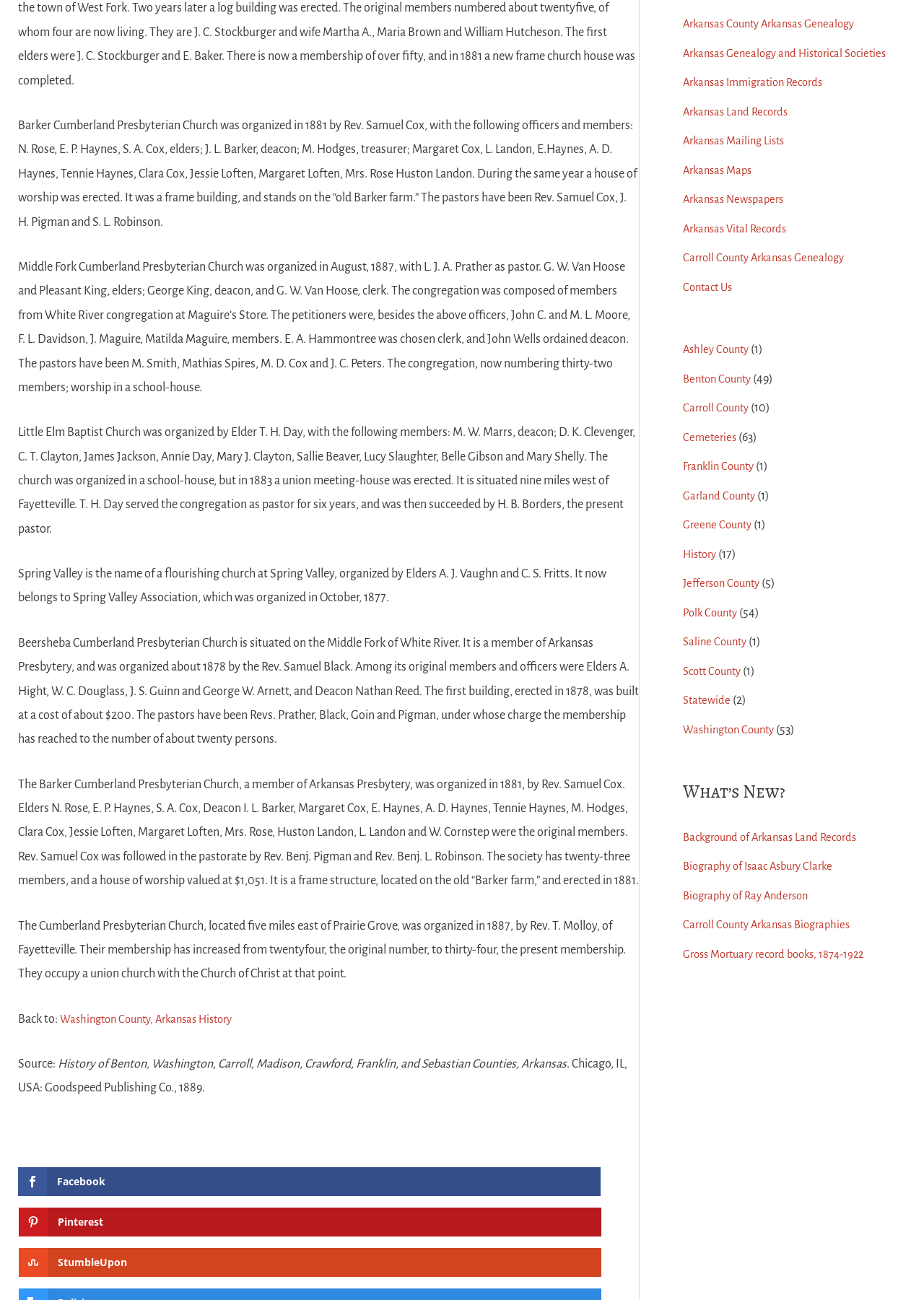Predict the bounding box coordinates of the area that should be clicked to accomplish the following instruction: "Click on the link to Washington County, Arkansas History". The bounding box coordinates should consist of four float numbers between 0 and 1, i.e., [left, top, right, bottom].

[0.065, 0.783, 0.27, 0.793]